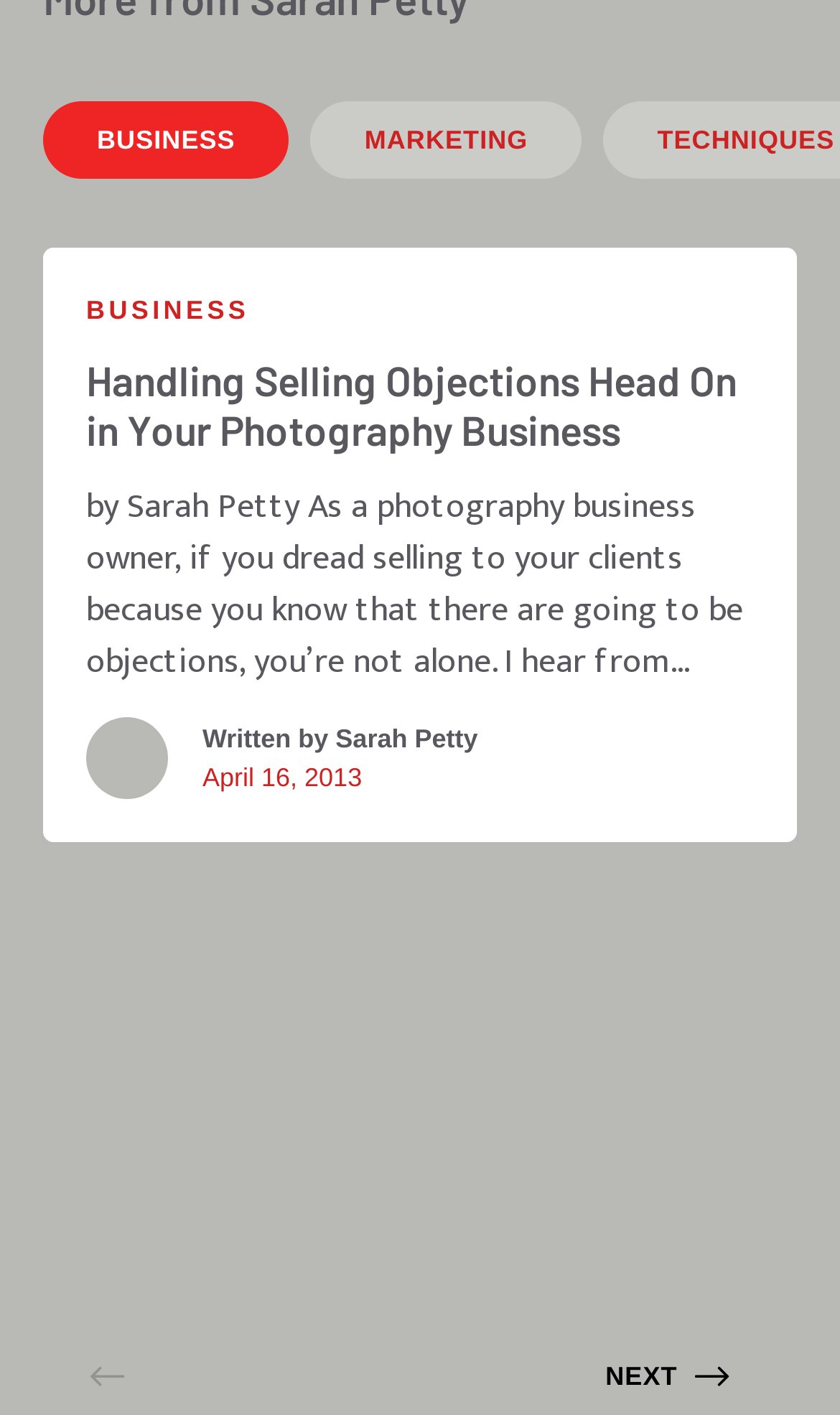Who is the author of the article? Please answer the question using a single word or phrase based on the image.

Sarah Petty